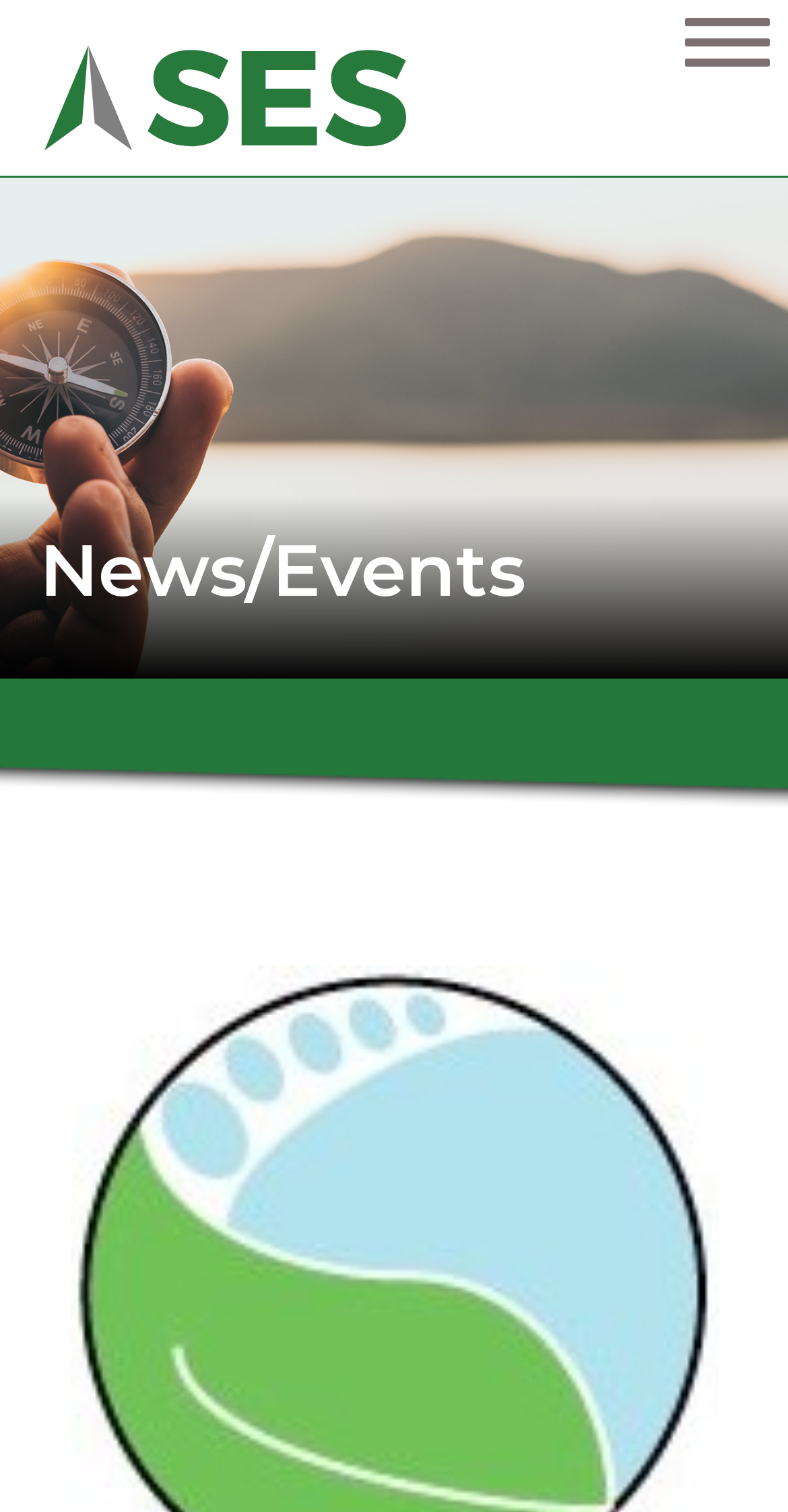Can you find the bounding box coordinates for the element that needs to be clicked to execute this instruction: "Go to HOME page"? The coordinates should be given as four float numbers between 0 and 1, i.e., [left, top, right, bottom].

[0.0, 0.115, 1.0, 0.187]